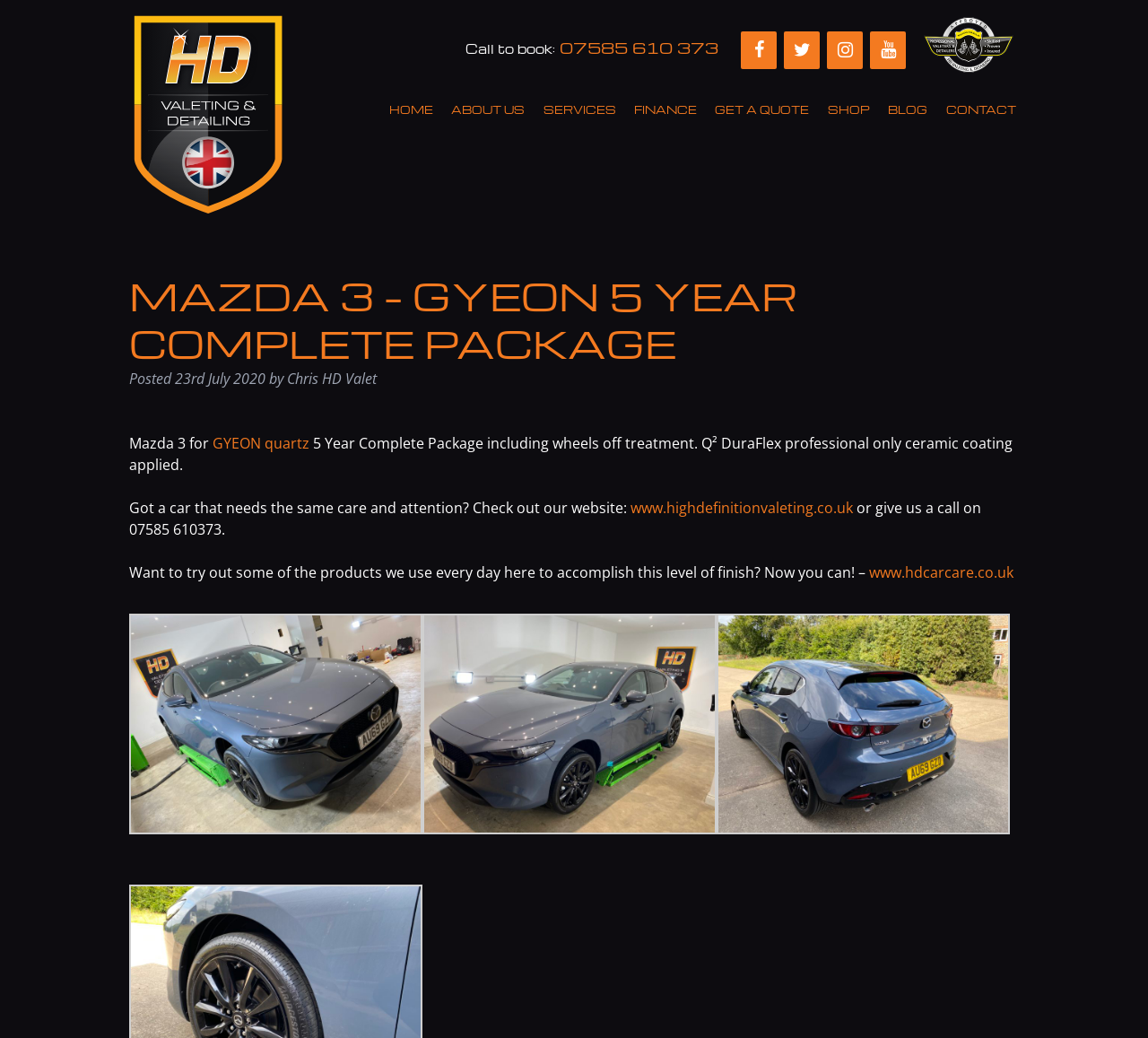What is the headline of the webpage?

MAZDA 3 – GYEON 5 YEAR COMPLETE PACKAGE